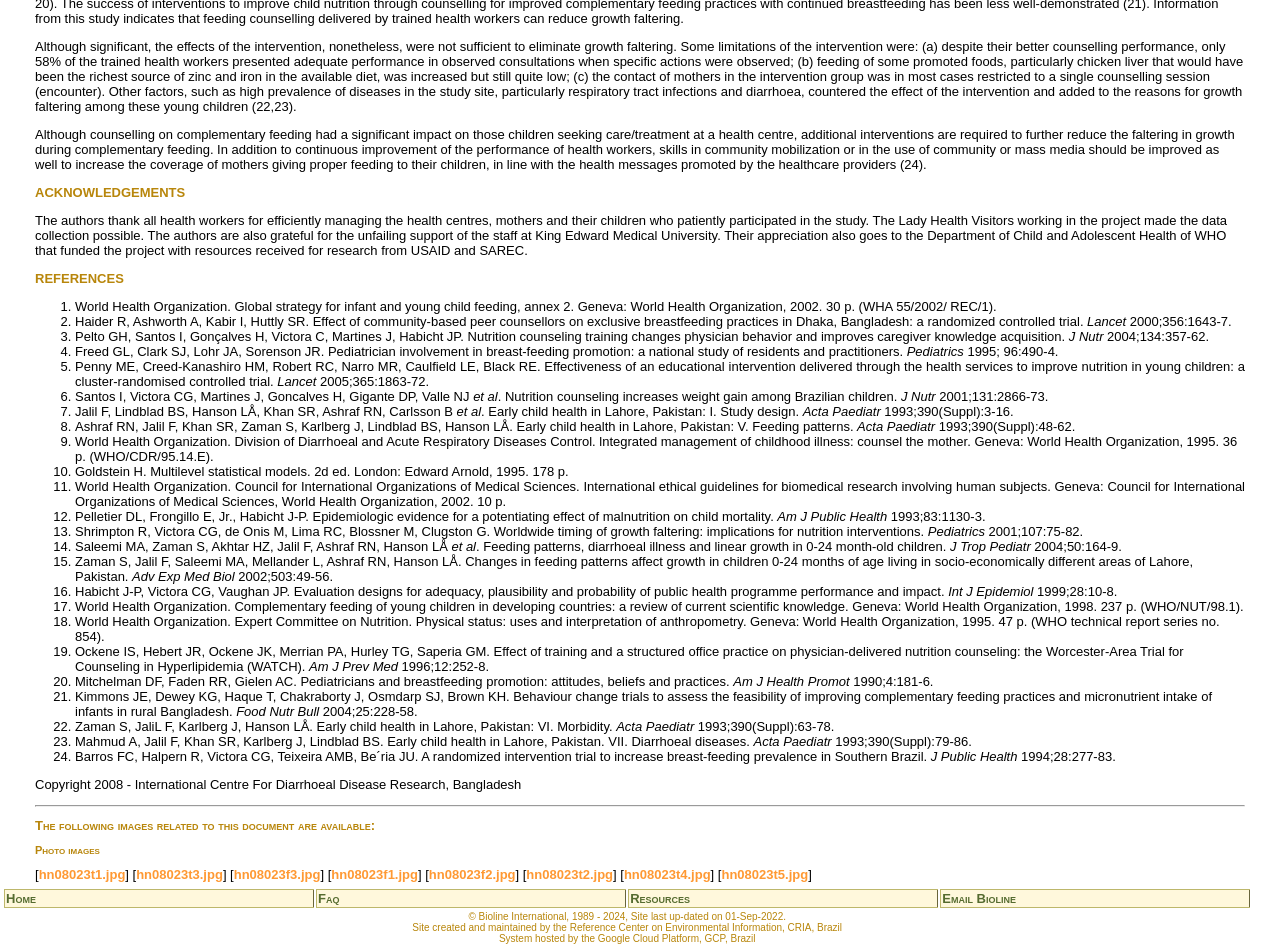Using the element description: "hn08023t1.jpg", determine the bounding box coordinates. The coordinates should be in the format [left, top, right, bottom], with values between 0 and 1.

[0.03, 0.914, 0.098, 0.93]